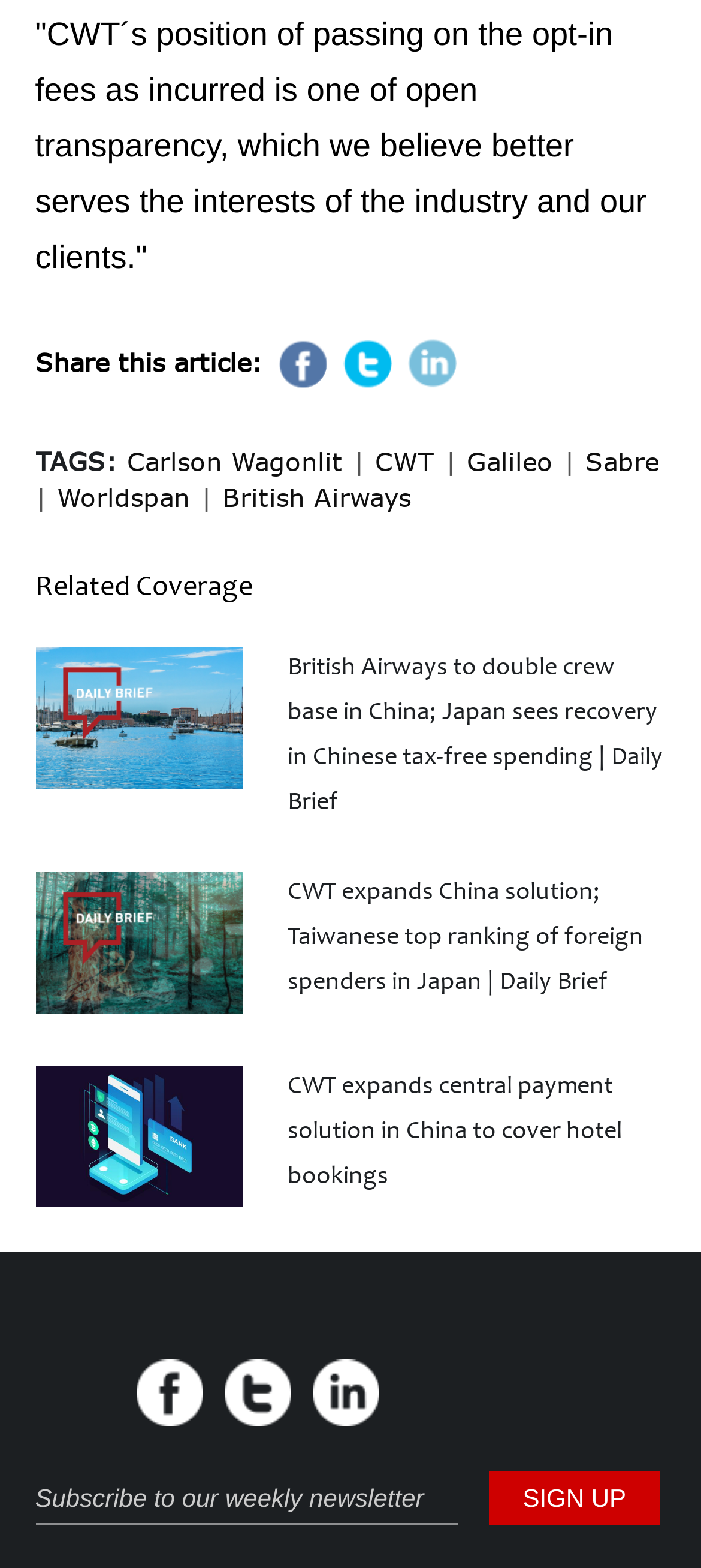Please specify the bounding box coordinates in the format (top-left x, top-left y, bottom-right x, bottom-right y), with all values as floating point numbers between 0 and 1. Identify the bounding box of the UI element described by: British Airways

[0.317, 0.307, 0.586, 0.327]